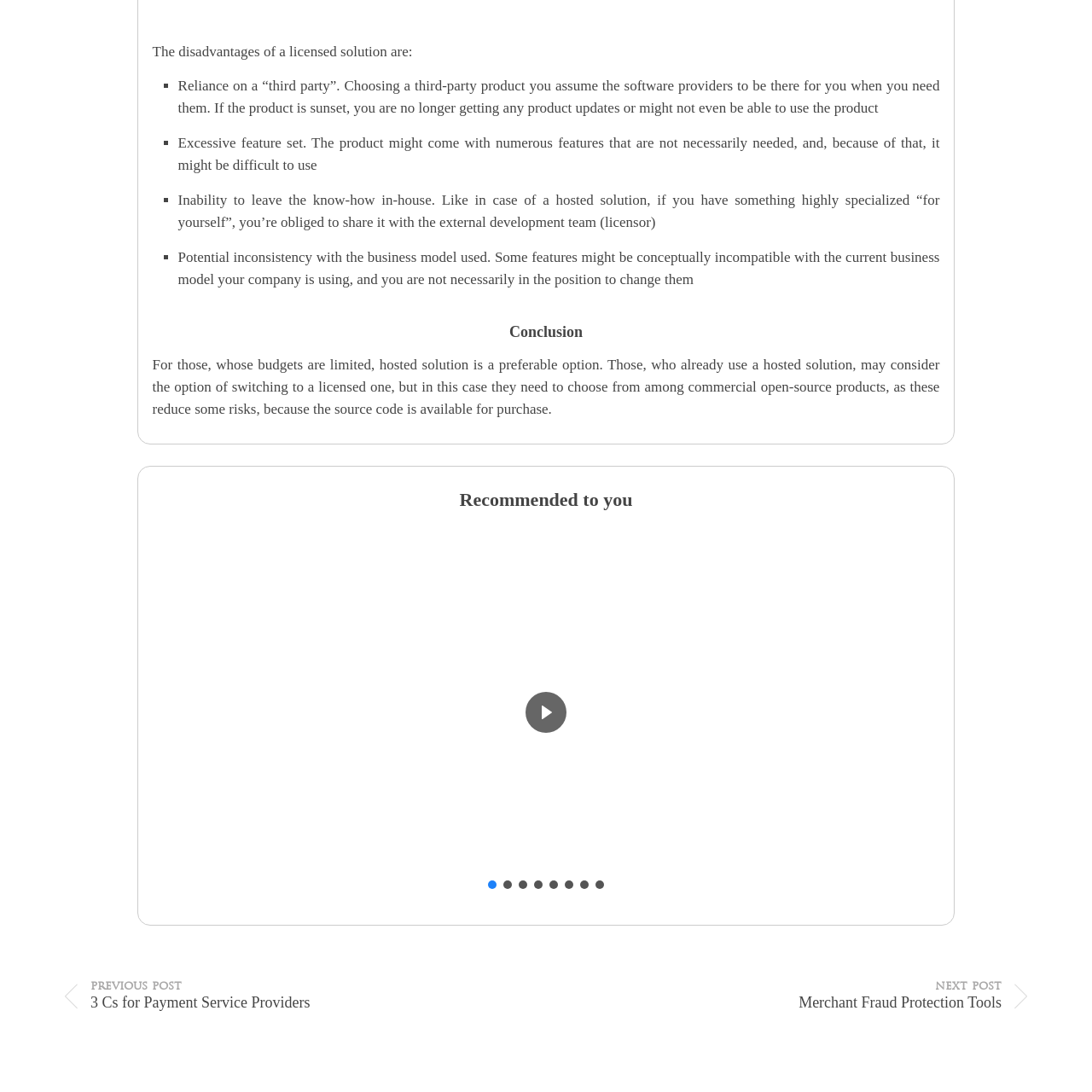What is the likely function of the 'Play' button?
Observe the image part marked by the red bounding box and give a detailed answer to the question.

The 'Play' button is likely used to engage with content, potentially activating a demonstration or tutorial about the payment gateway solutions provided, as it is placed in the context of an interactive slider showcasing options like 'UniPay Gateway: Open Source Payment Gateway'.